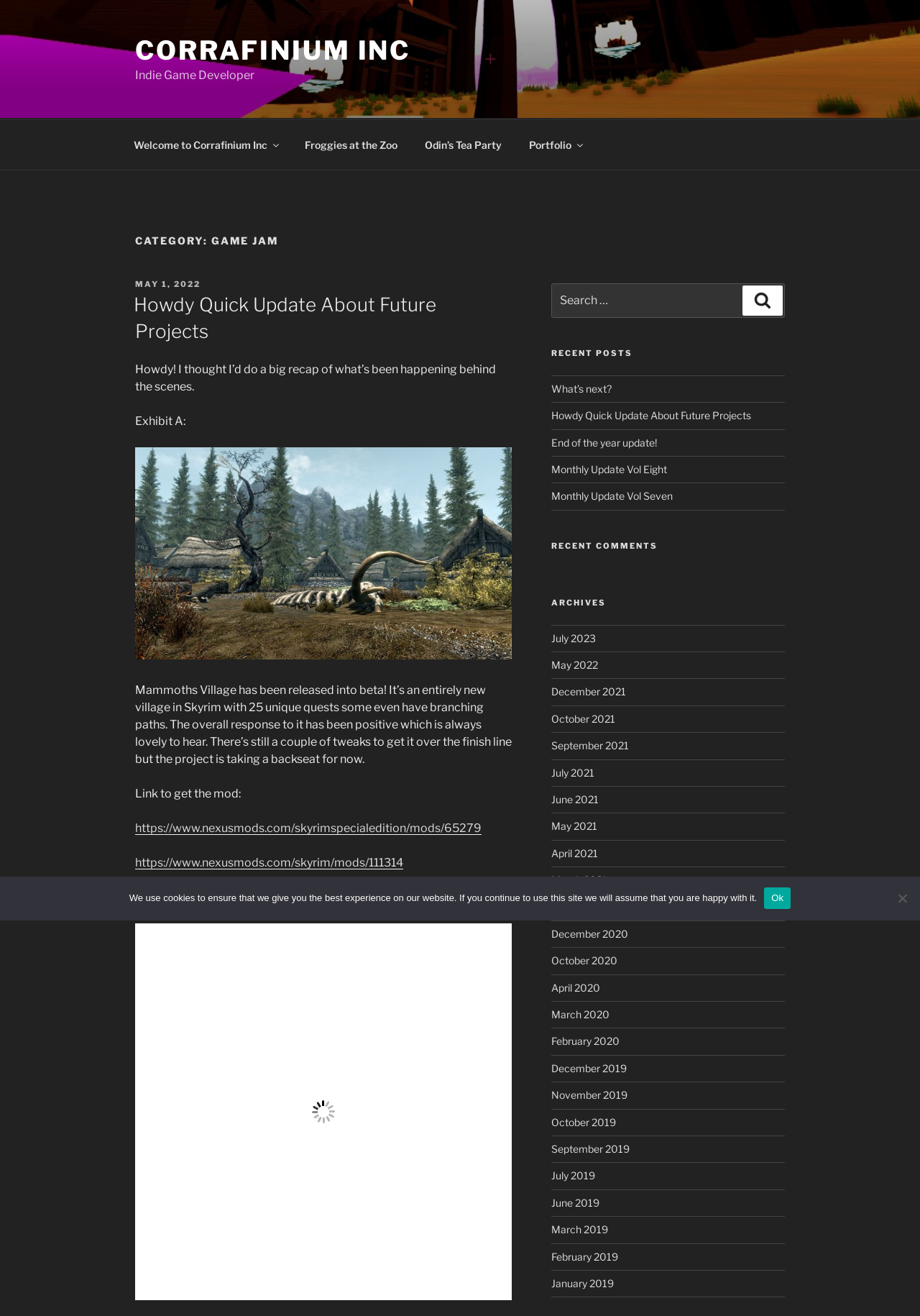What is the title of the latest blog post?
Using the details from the image, give an elaborate explanation to answer the question.

The title of the latest blog post can be found in the 'CATEGORY: GAME JAM' section, where it says 'Howdy Quick Update About Future Projects' in a heading element.